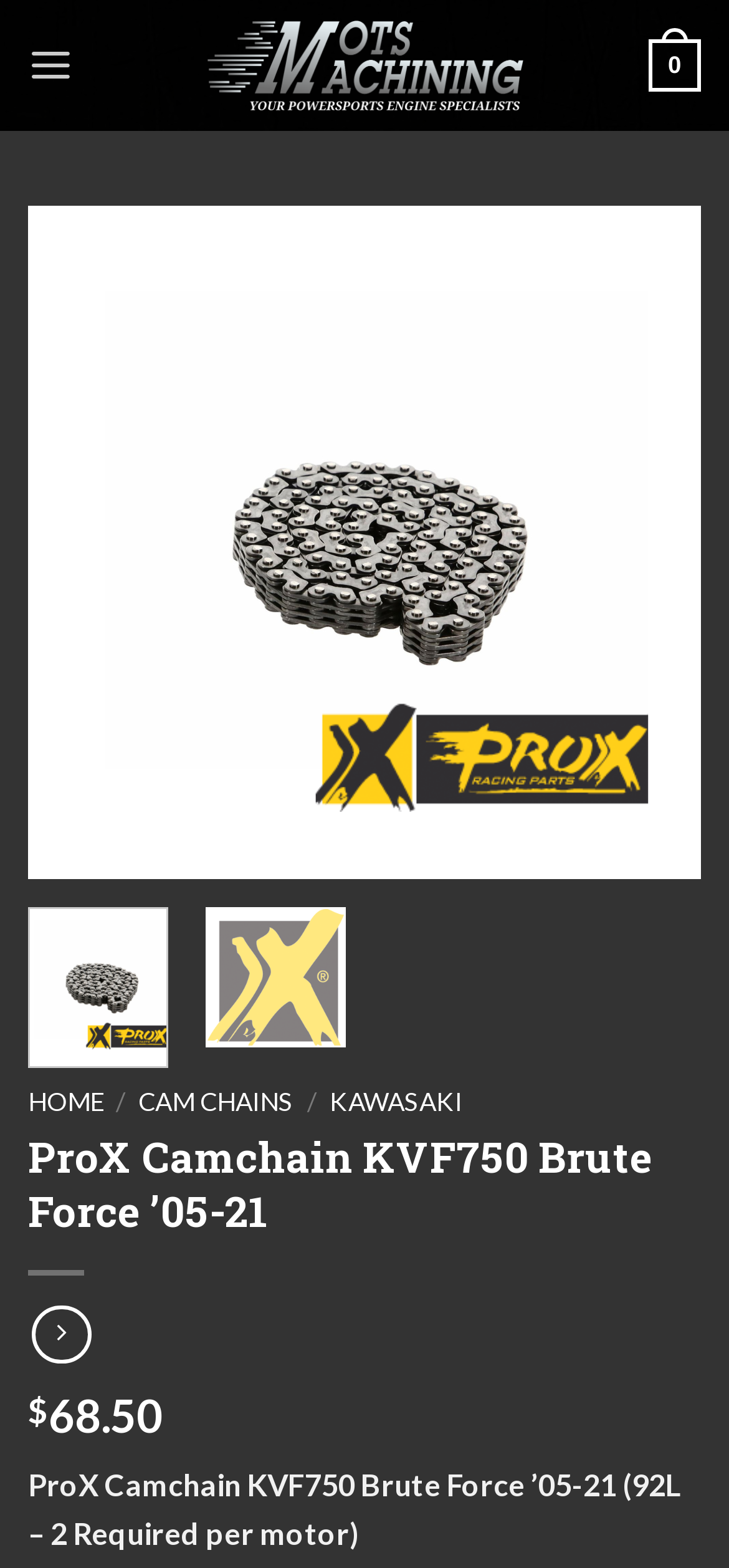Could you locate the bounding box coordinates for the section that should be clicked to accomplish this task: "View CAM CHAINS".

[0.19, 0.693, 0.403, 0.712]